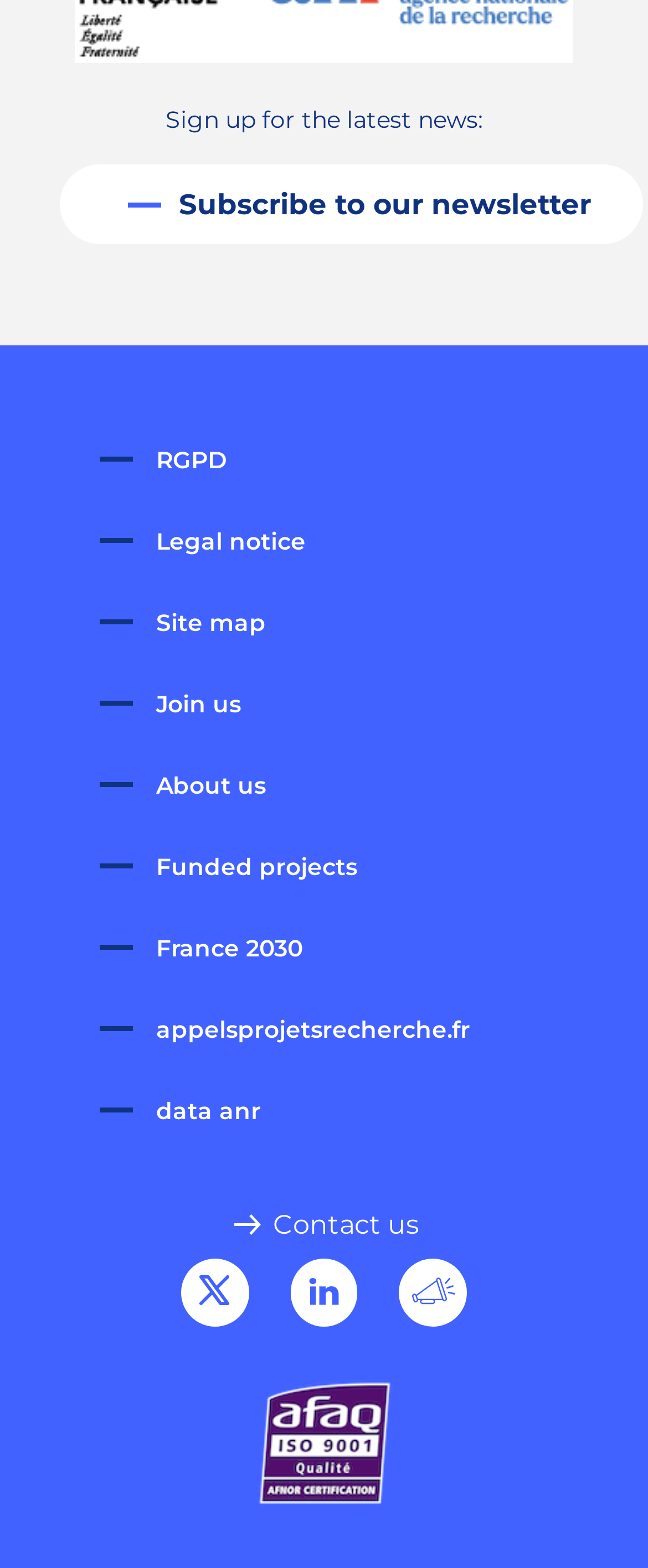Identify the bounding box coordinates of the clickable section necessary to follow the following instruction: "Read the legal notice". The coordinates should be presented as four float numbers from 0 to 1, i.e., [left, top, right, bottom].

[0.154, 0.336, 0.472, 0.355]